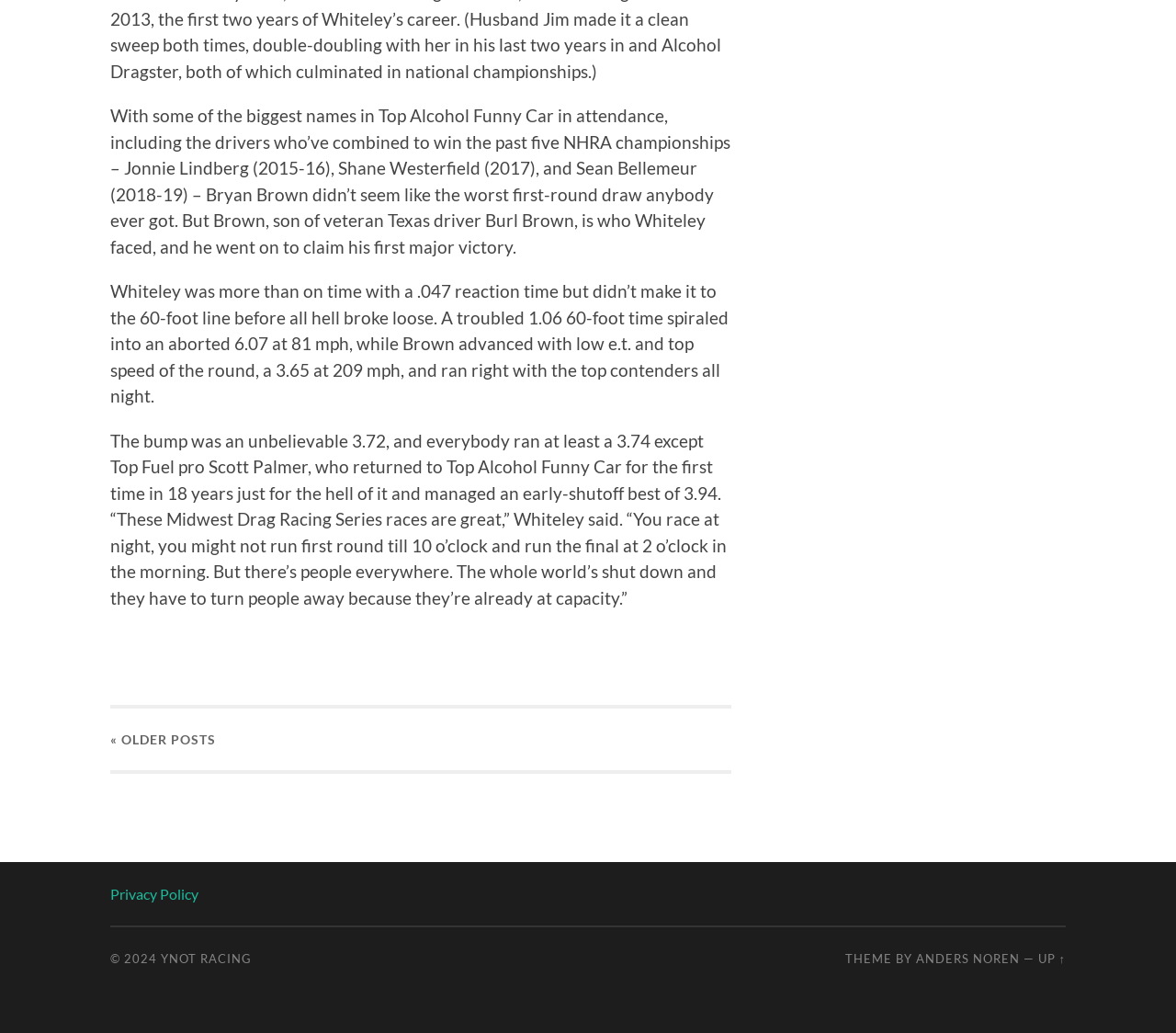Who won the first major victory?
Kindly offer a comprehensive and detailed response to the question.

According to the text, Bryan Brown, son of veteran Texas driver Burl Brown, won his first major victory against Whiteley in the first round.